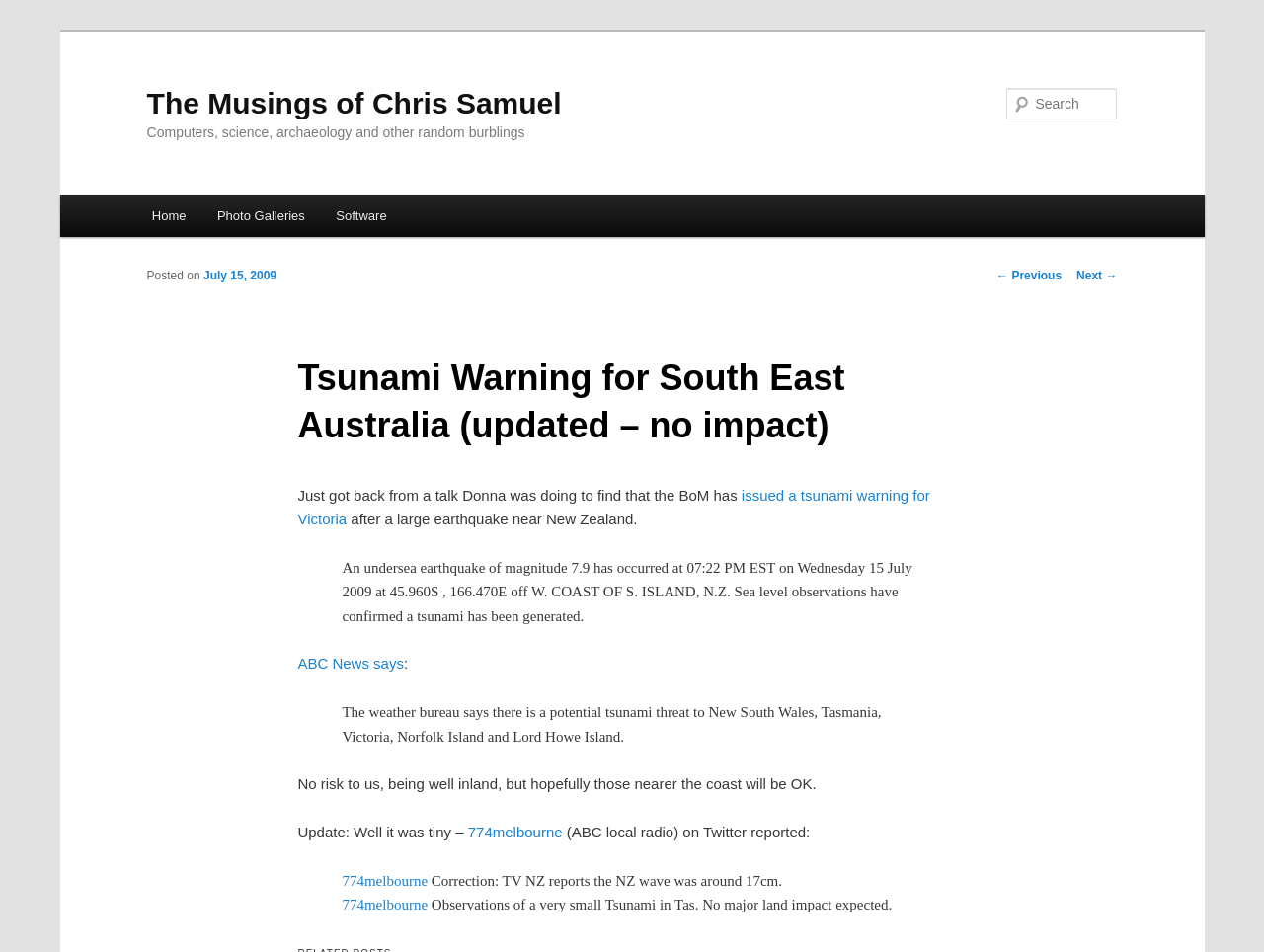Provide the bounding box coordinates, formatted as (top-left x, top-left y, bottom-right x, bottom-right y), with all values being floating point numbers between 0 and 1. Identify the bounding box of the UI element that matches the description: ABC News says

[0.235, 0.688, 0.319, 0.706]